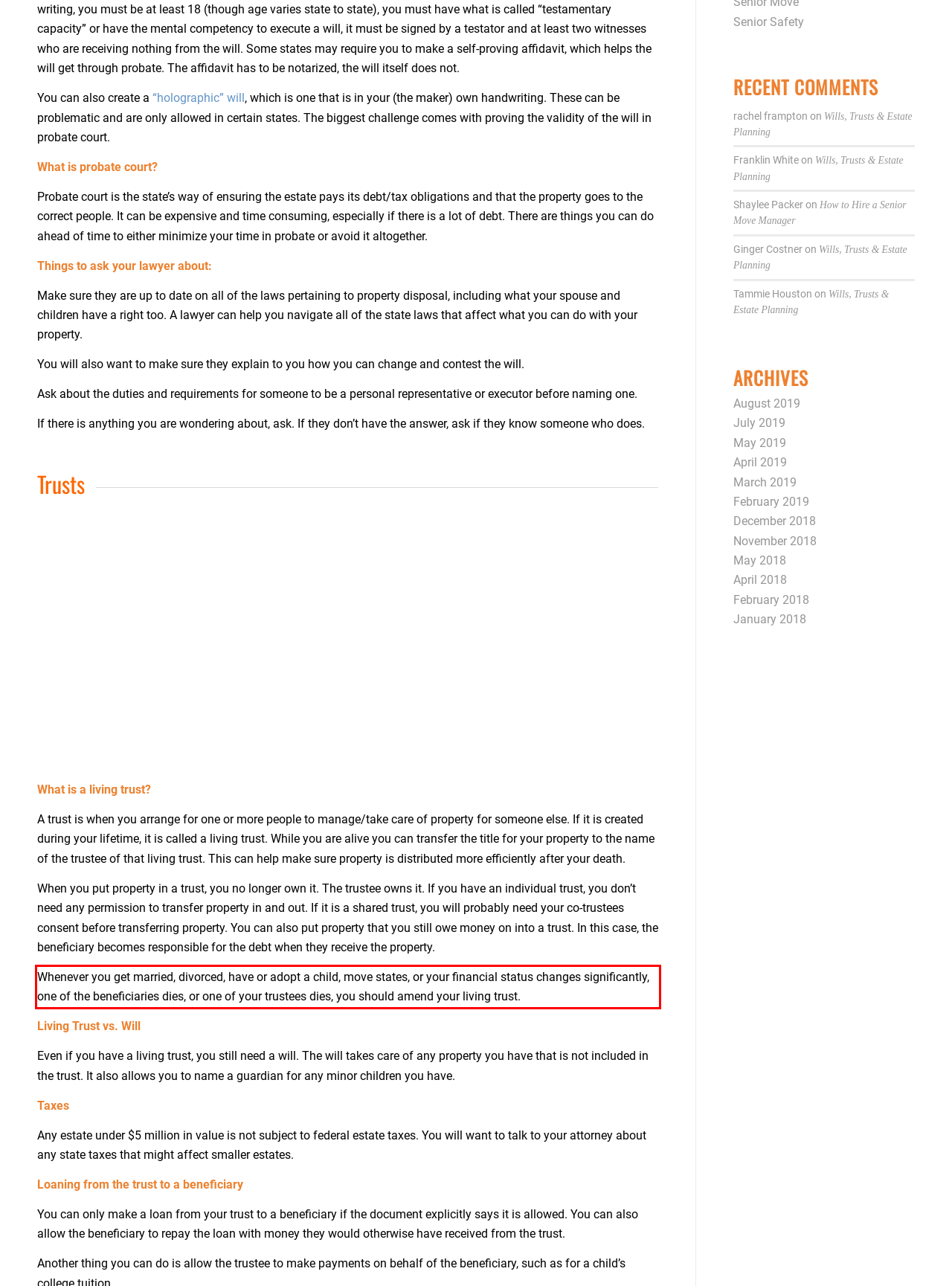Analyze the screenshot of a webpage where a red rectangle is bounding a UI element. Extract and generate the text content within this red bounding box.

Whenever you get married, divorced, have or adopt a child, move states, or your financial status changes significantly, one of the beneficiaries dies, or one of your trustees dies, you should amend your living trust.